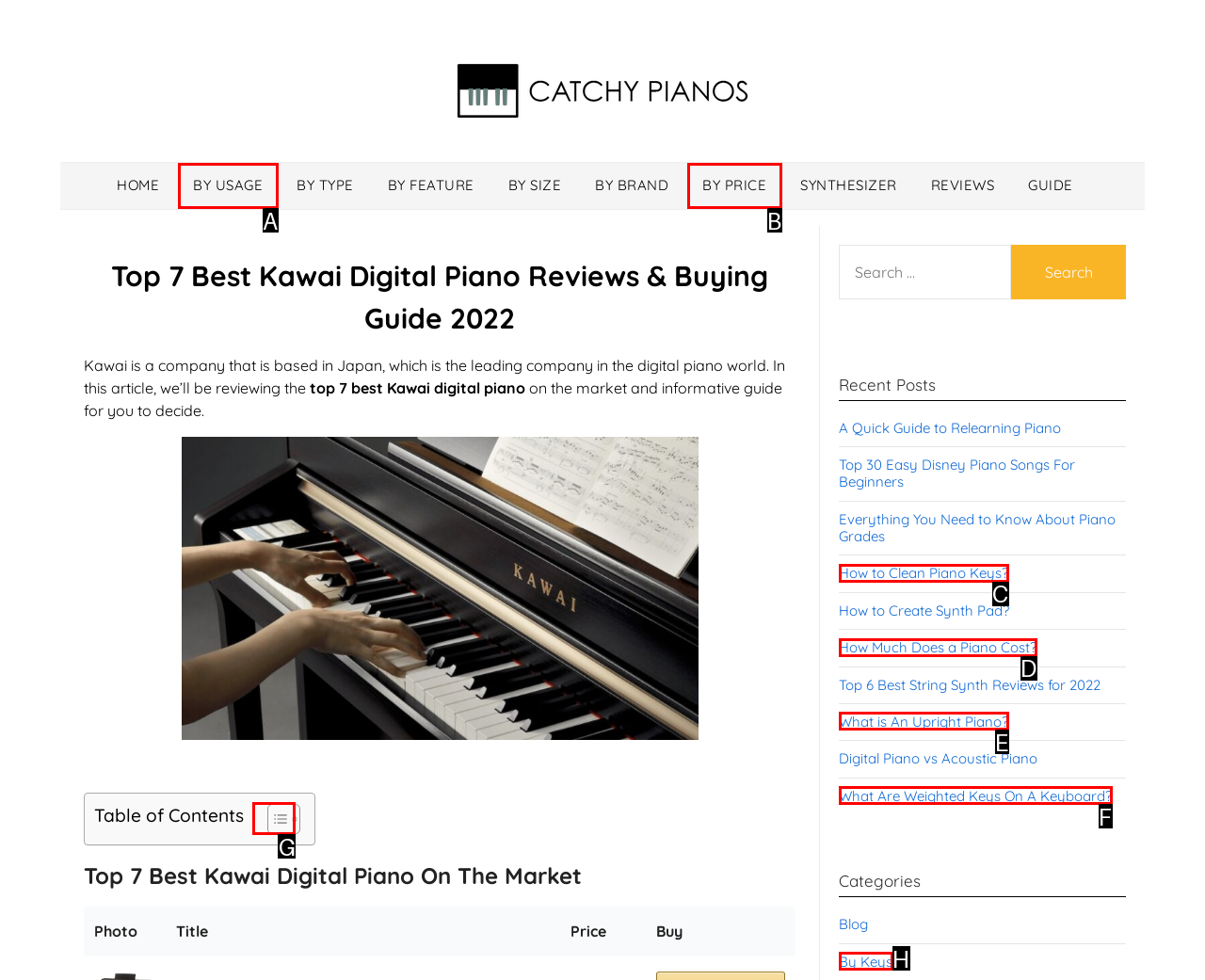Point out the correct UI element to click to carry out this instruction: Toggle the table of contents
Answer with the letter of the chosen option from the provided choices directly.

G